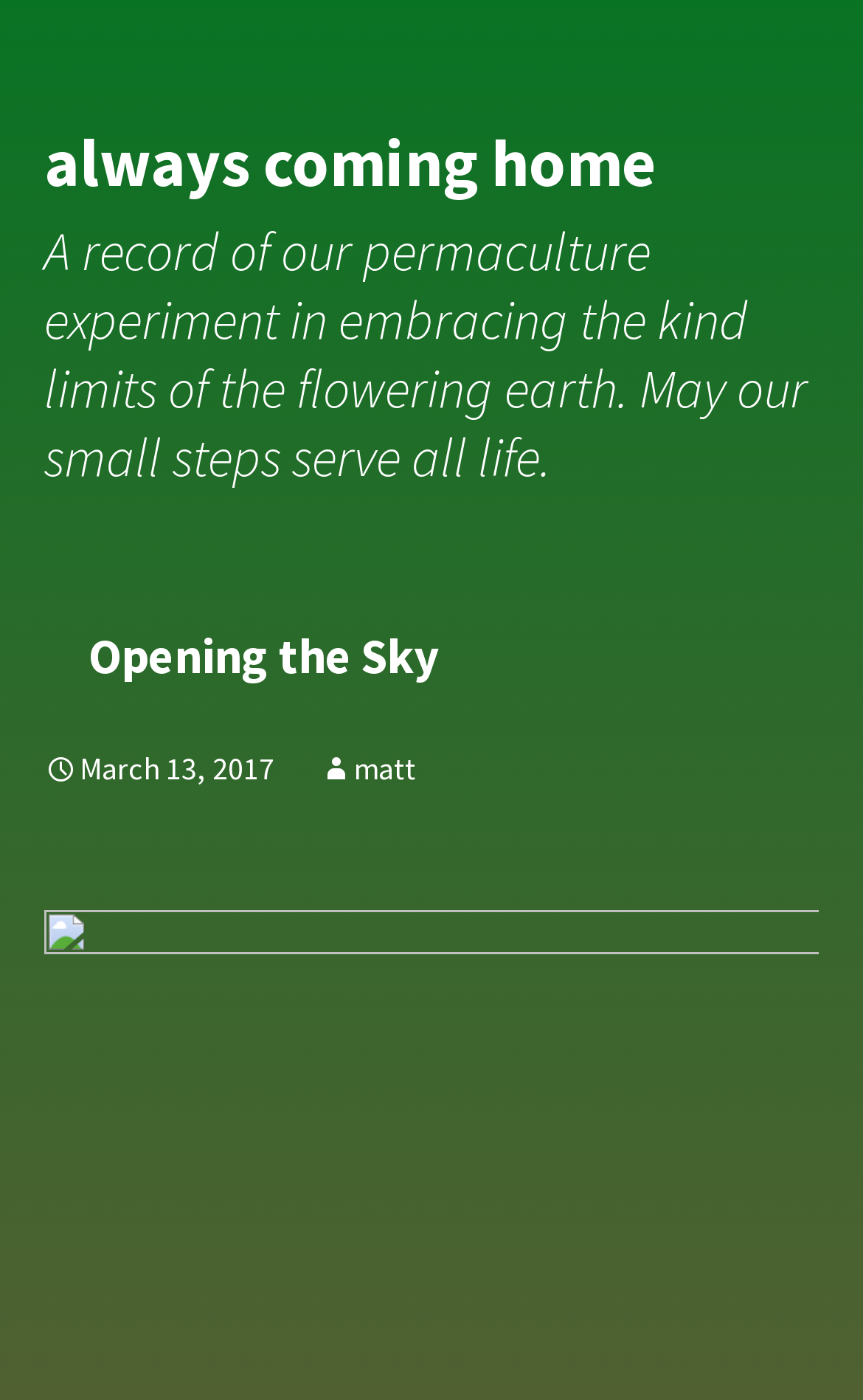Generate a thorough caption that explains the contents of the webpage.

The webpage is titled "Opening the Sky | always coming home" and appears to be a personal blog or journal focused on permaculture and sustainability. At the top of the page, there is a prominent link with a heading that reads "always coming home" and a subheading that describes the blog's purpose as "A record of our permaculture experiment in embracing the kind limits of the flowering earth. May our small steps serve all life."

Below this heading, there is a section with a larger heading that reads "Opening the Sky". This section appears to be a blog post or article, with a date stamp of "March 13, 2017" located to the right of the heading. The author's name, "matt", is also displayed to the right of the date stamp.

There are a total of three headings on the page, with the main heading "always coming home" being the most prominent. The page also contains two links, one of which is the date stamp and the other is the author's name. The overall layout of the page is simple and easy to navigate, with clear headings and concise text.